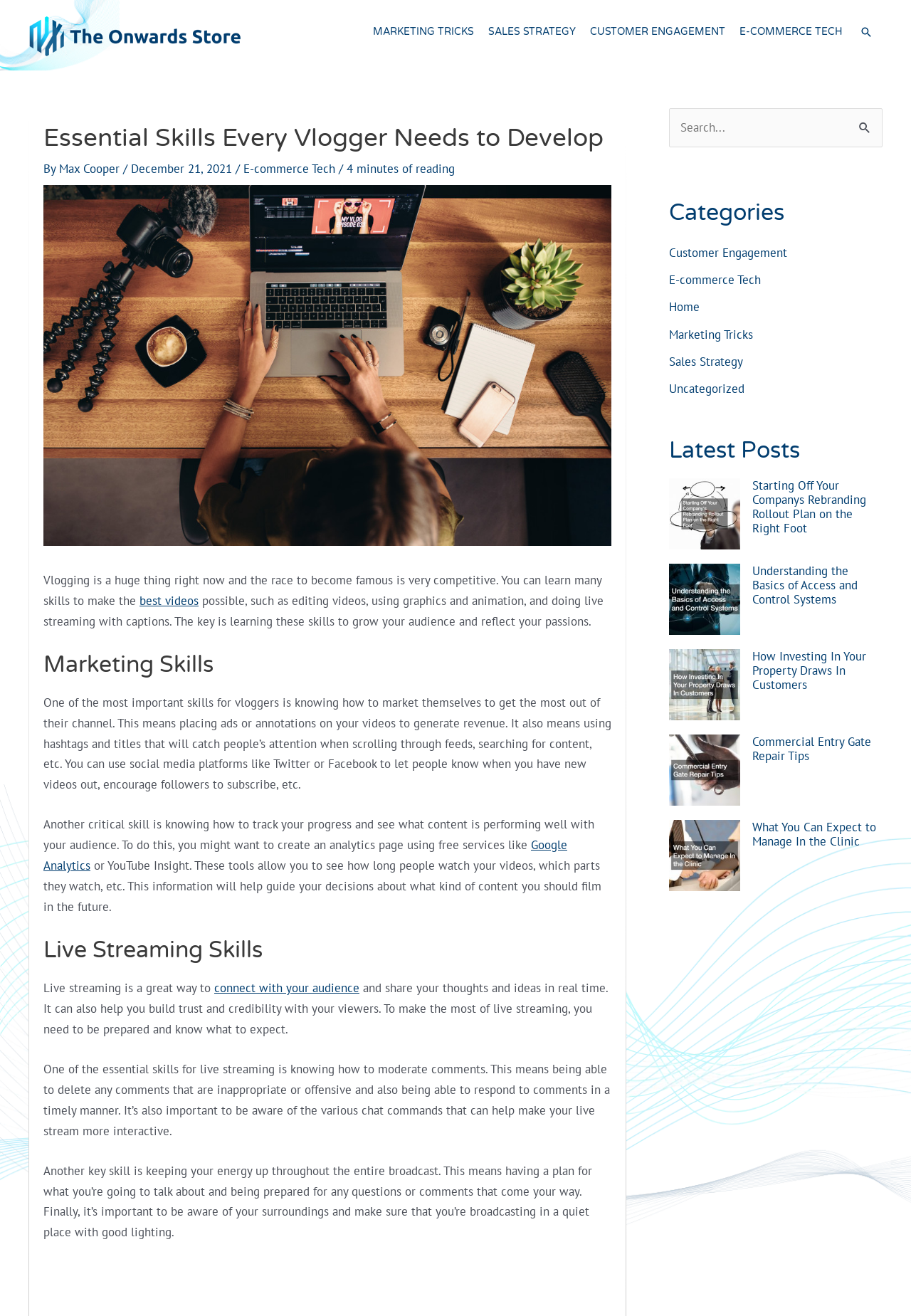Specify the bounding box coordinates of the region I need to click to perform the following instruction: "Click 'Google Analytics' link". The coordinates must be four float numbers in the range of 0 to 1, i.e., [left, top, right, bottom].

[0.048, 0.636, 0.623, 0.664]